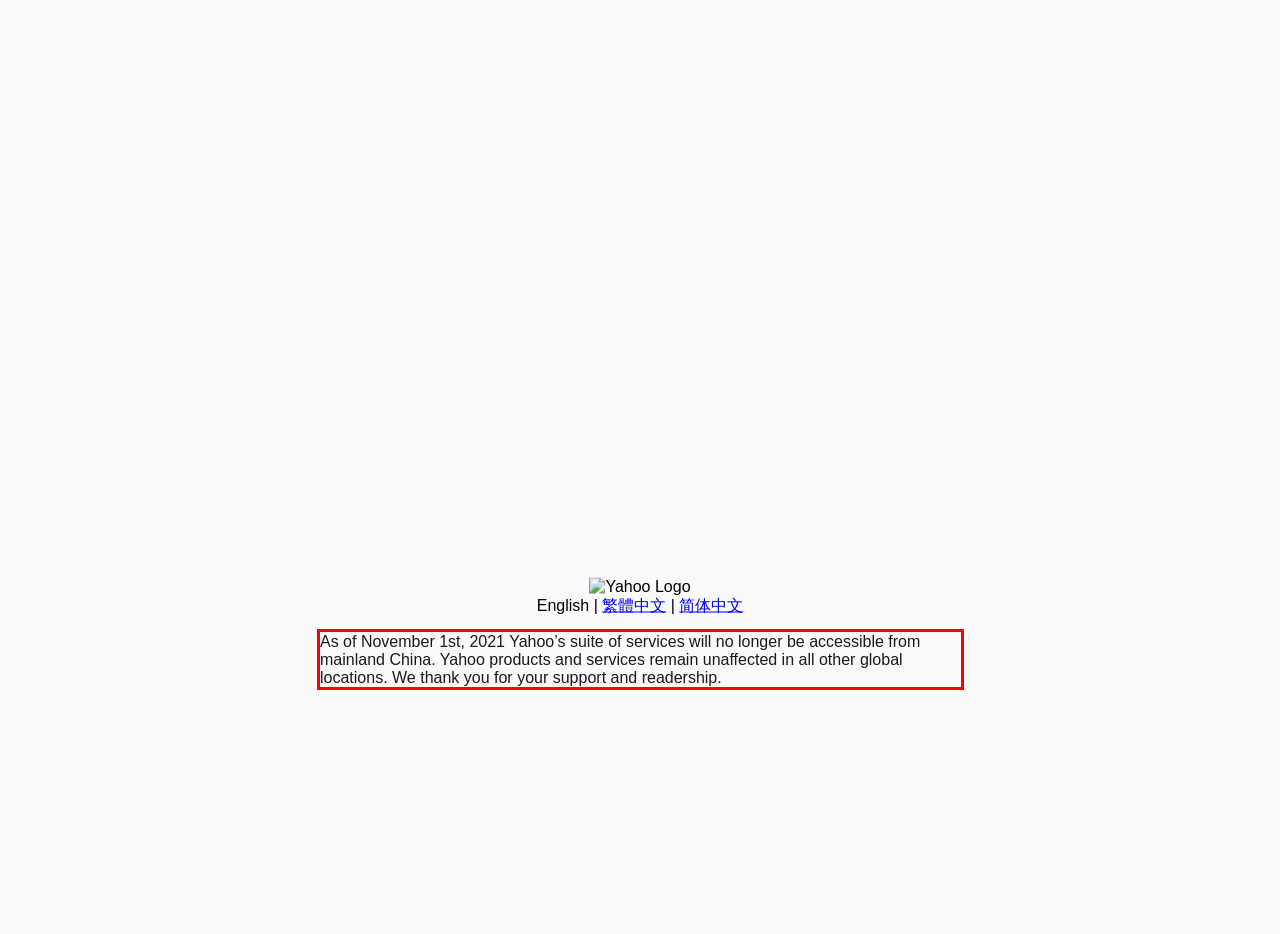Given a screenshot of a webpage with a red bounding box, please identify and retrieve the text inside the red rectangle.

As of November 1st, 2021 Yahoo’s suite of services will no longer be accessible from mainland China. Yahoo products and services remain unaffected in all other global locations. We thank you for your support and readership.